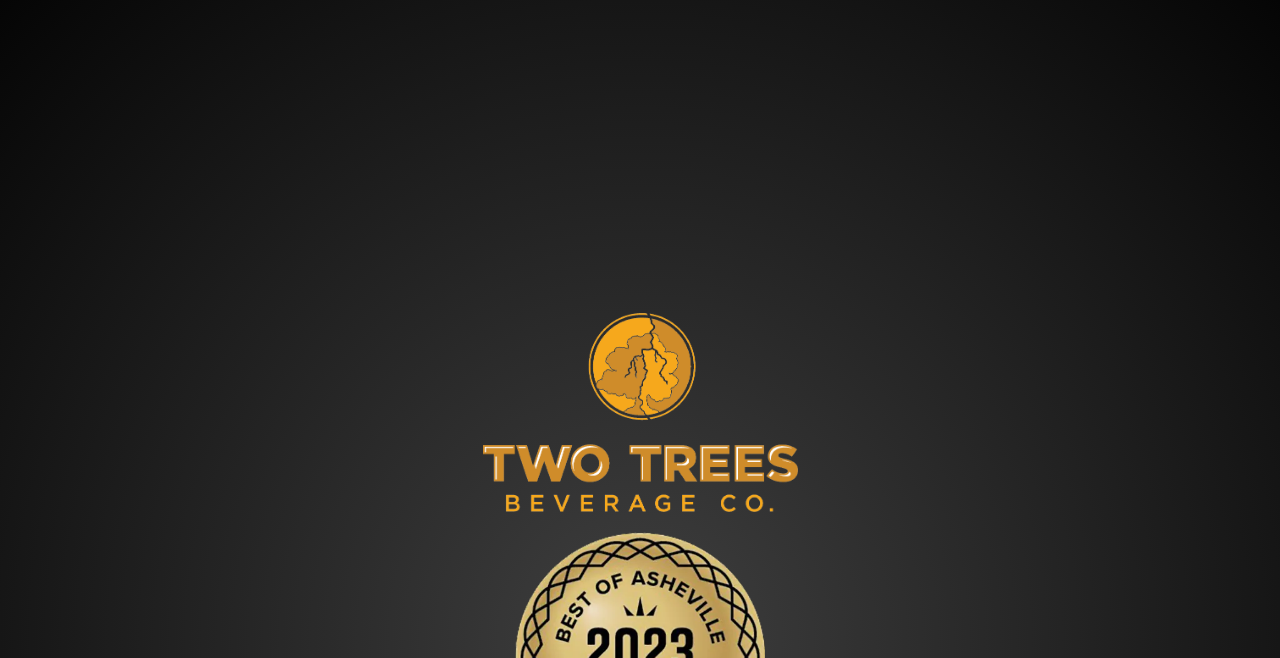Based on the element description: "Aged Distillate", identify the UI element and provide its bounding box coordinates. Use four float numbers between 0 and 1, [left, top, right, bottom].

[0.579, 0.05, 0.68, 0.12]